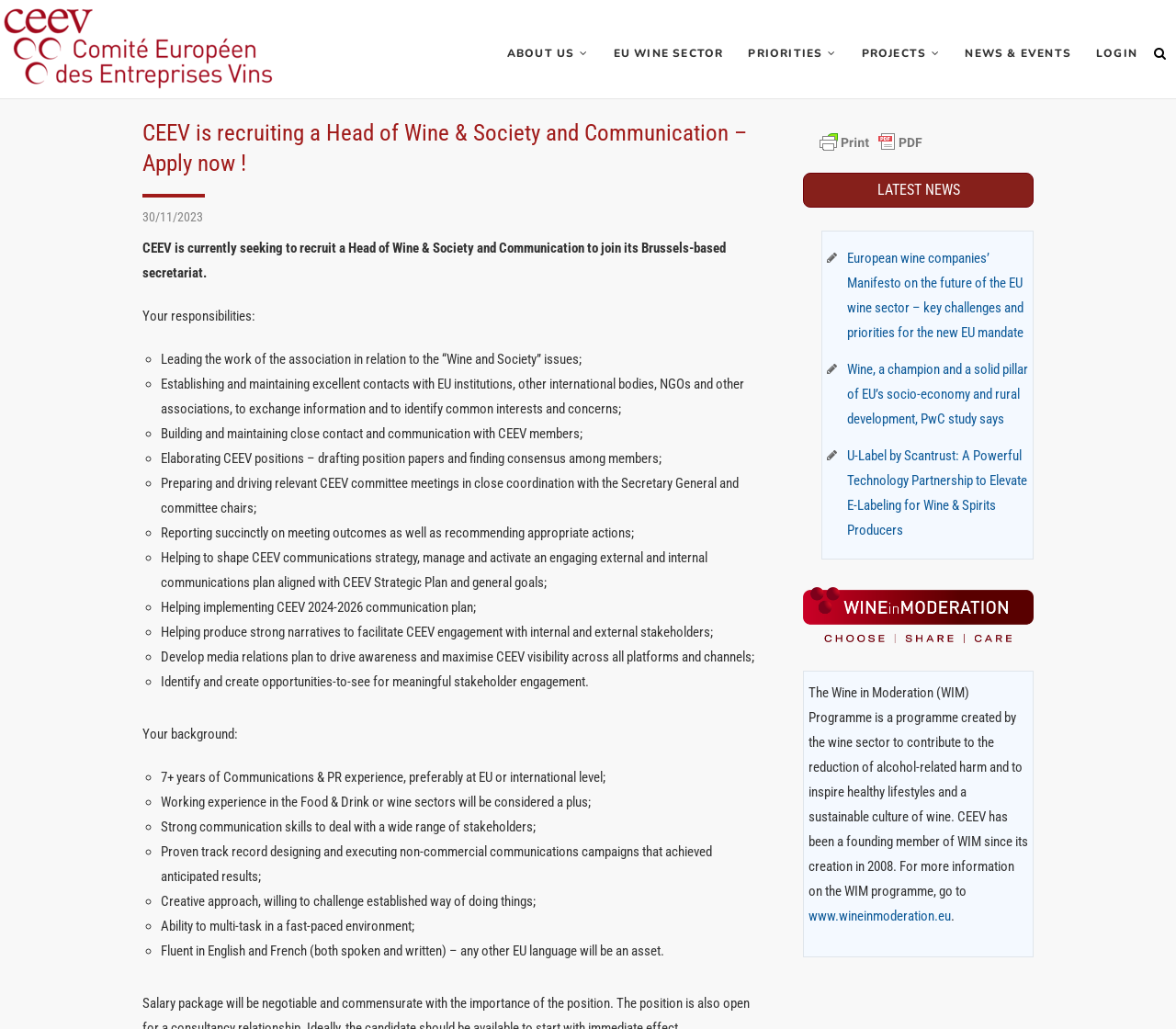What is the required experience for the job?
Using the image as a reference, answer with just one word or a short phrase.

7+ years of Communications & PR